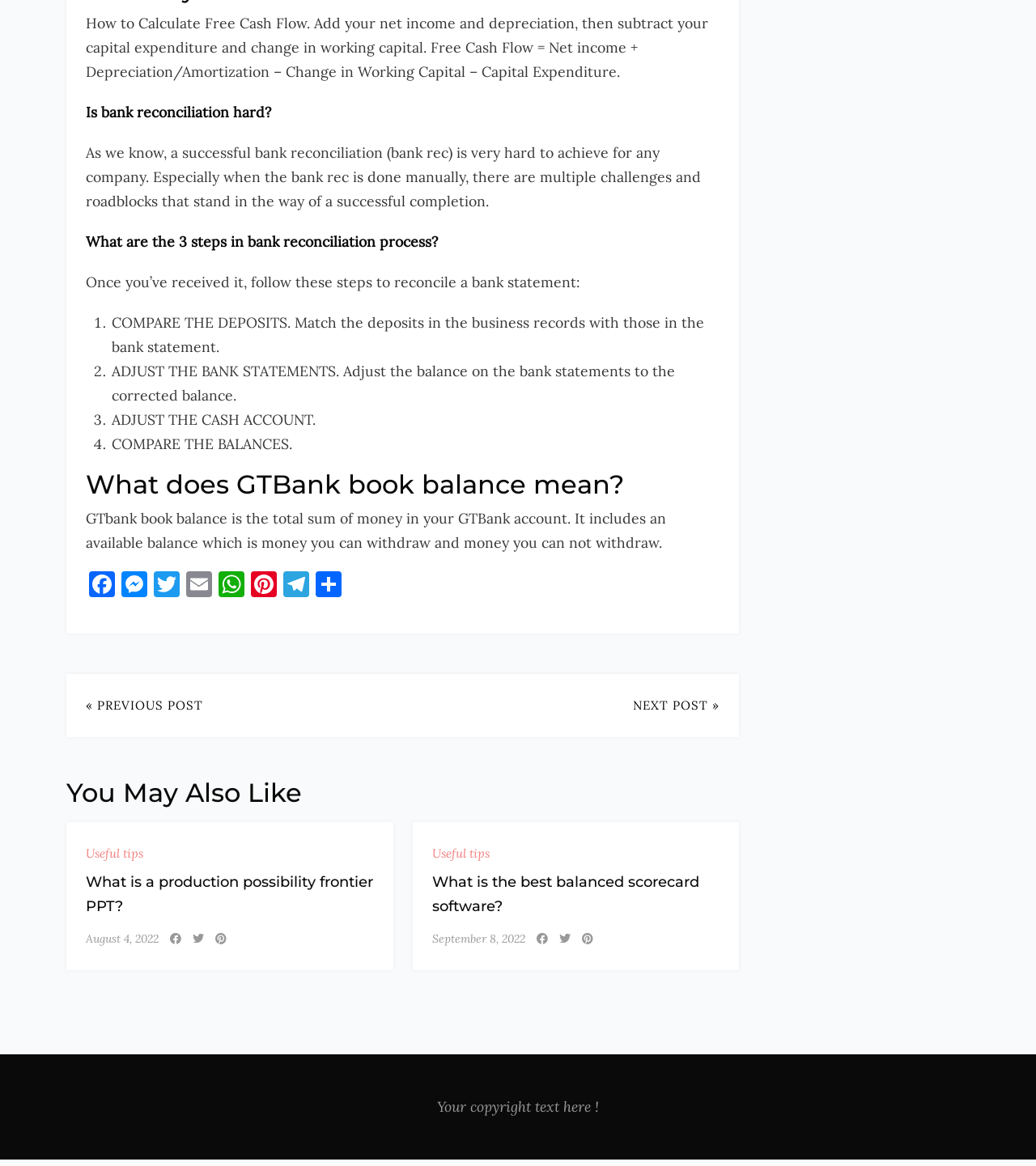What are the steps in bank reconciliation process?
Based on the image, answer the question with as much detail as possible.

The webpage lists the steps to reconcile a bank statement, which are: 1) Compare the deposits, 2) Adjust the bank statements, 3) Adjust the cash account, and 4) Compare the balances.